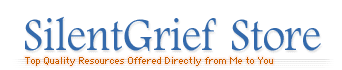What tone does the overall design convey?
Answer the question with a single word or phrase derived from the image.

Compassion and professionalism